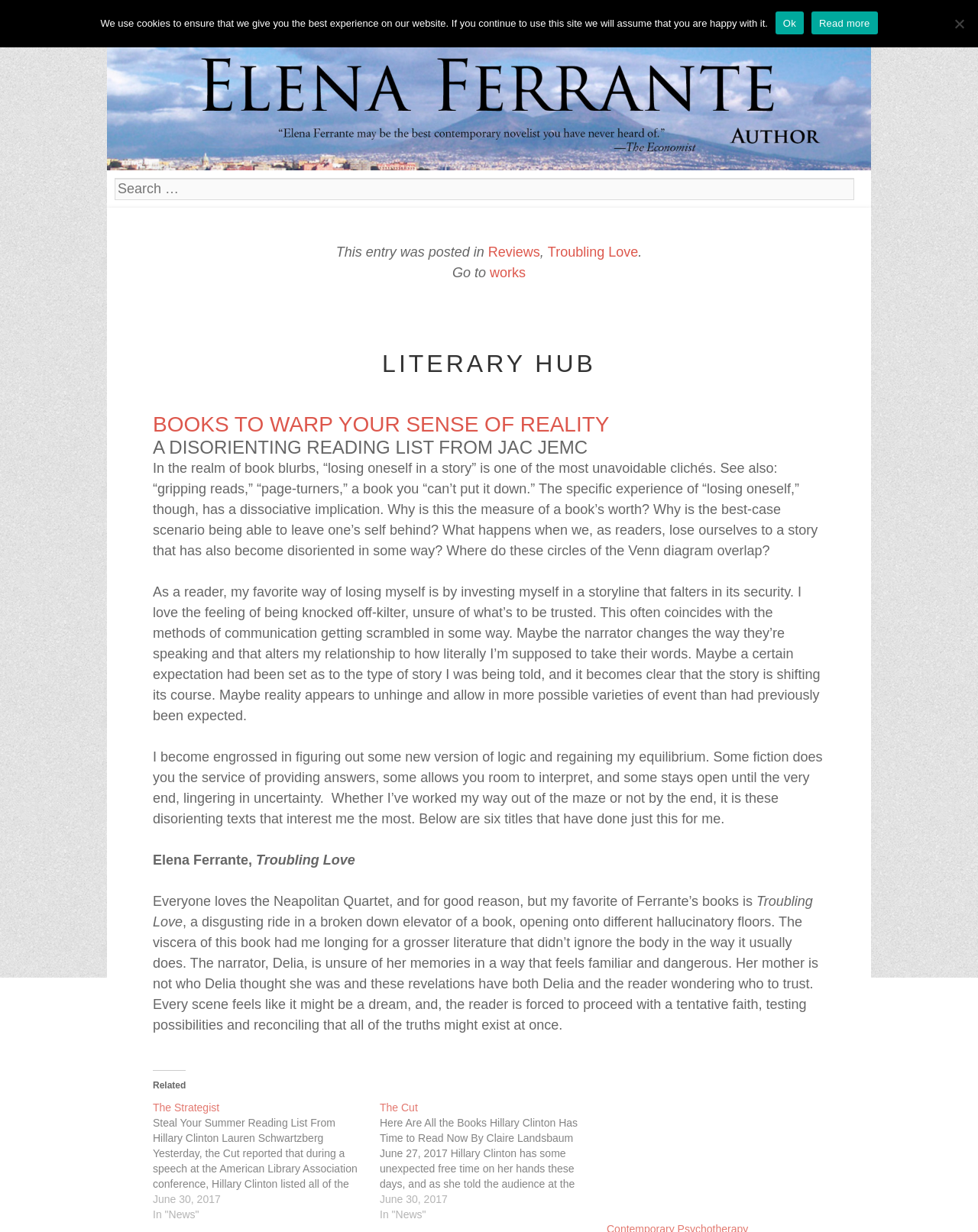Find the bounding box coordinates of the area to click in order to follow the instruction: "Read the 'BOOKS TO WARP YOUR SENSE OF REALITY' article".

[0.156, 0.335, 0.623, 0.354]